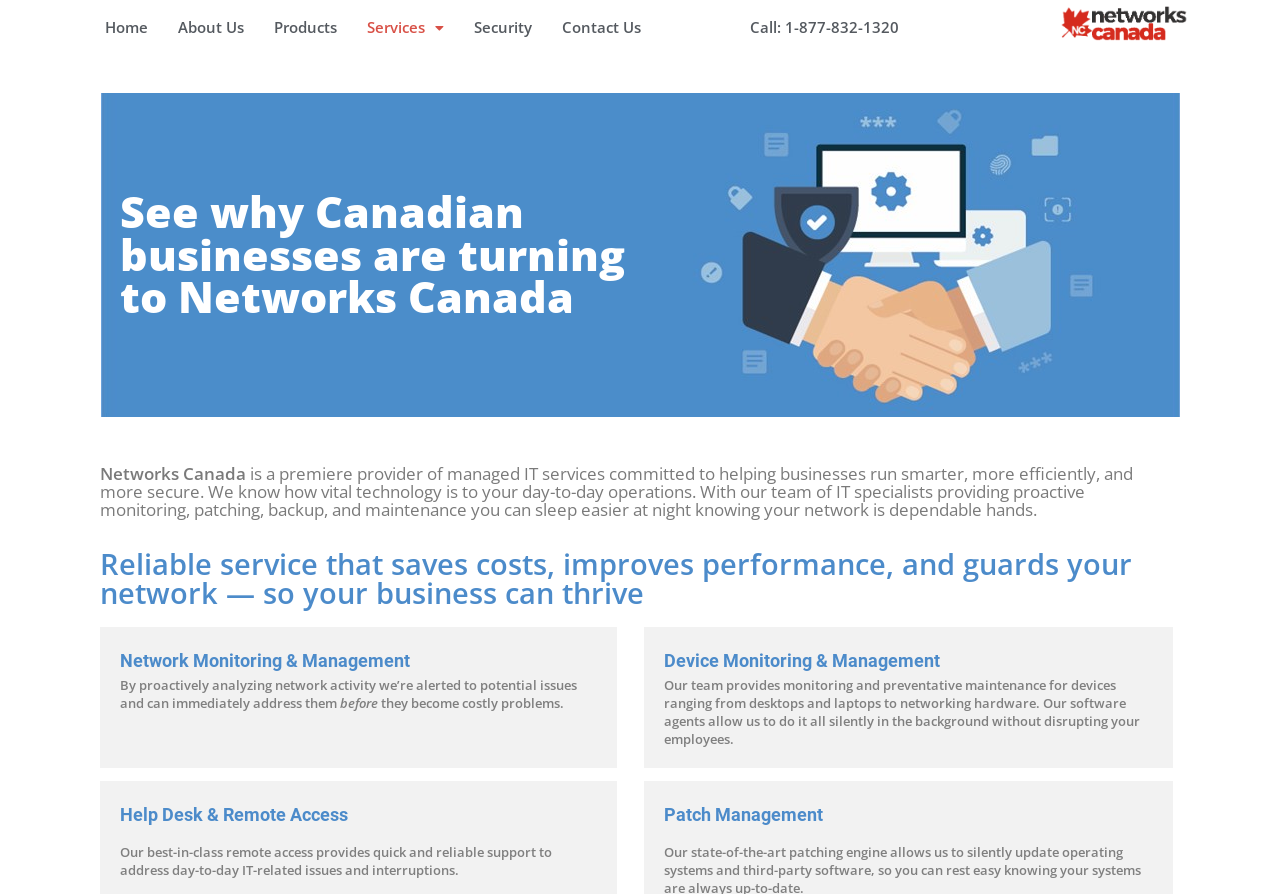Show the bounding box coordinates for the HTML element as described: "Security".

[0.359, 0.006, 0.427, 0.056]